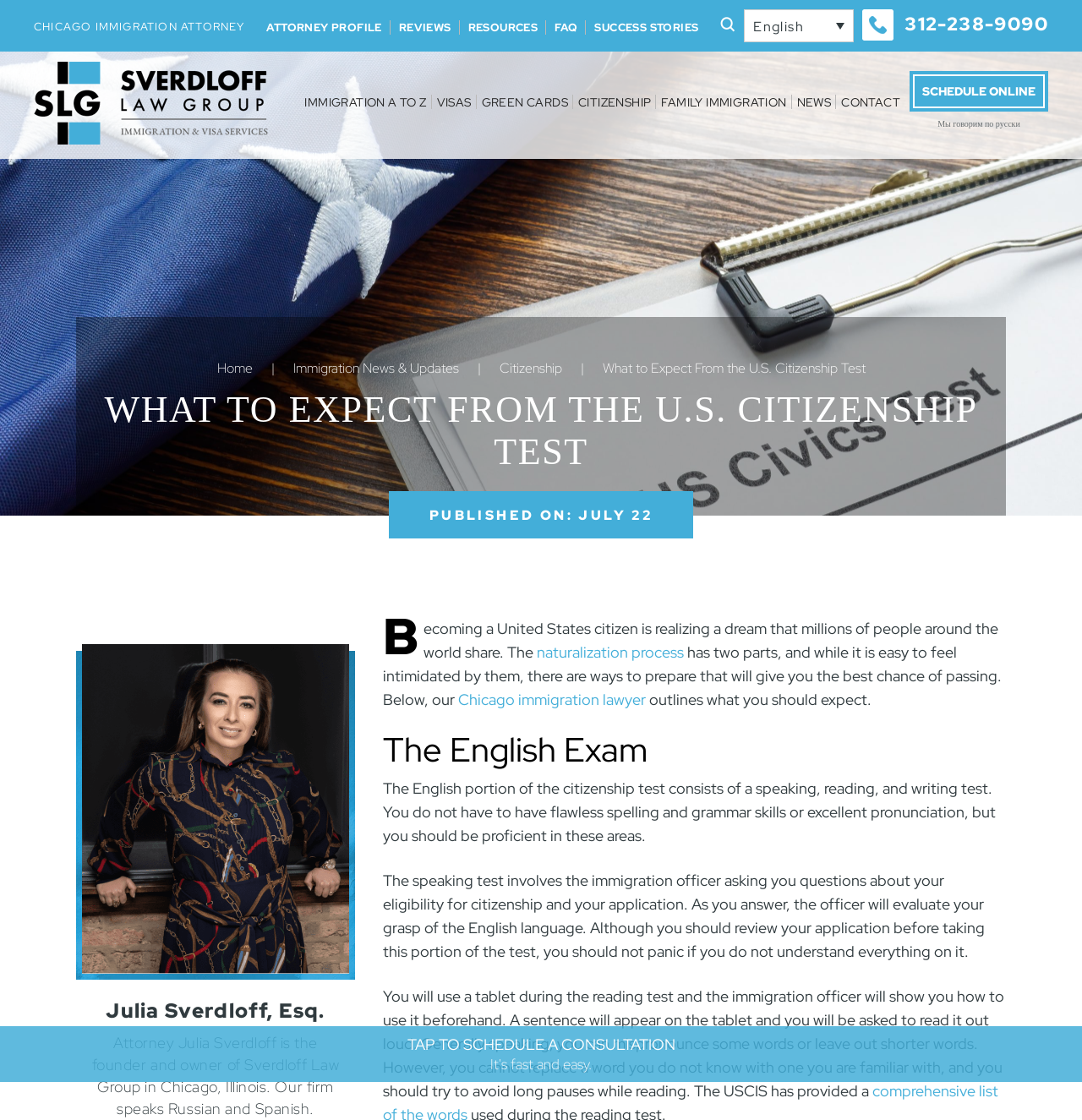What is the purpose of the speaking test?
Using the image, give a concise answer in the form of a single word or short phrase.

To evaluate English language skills